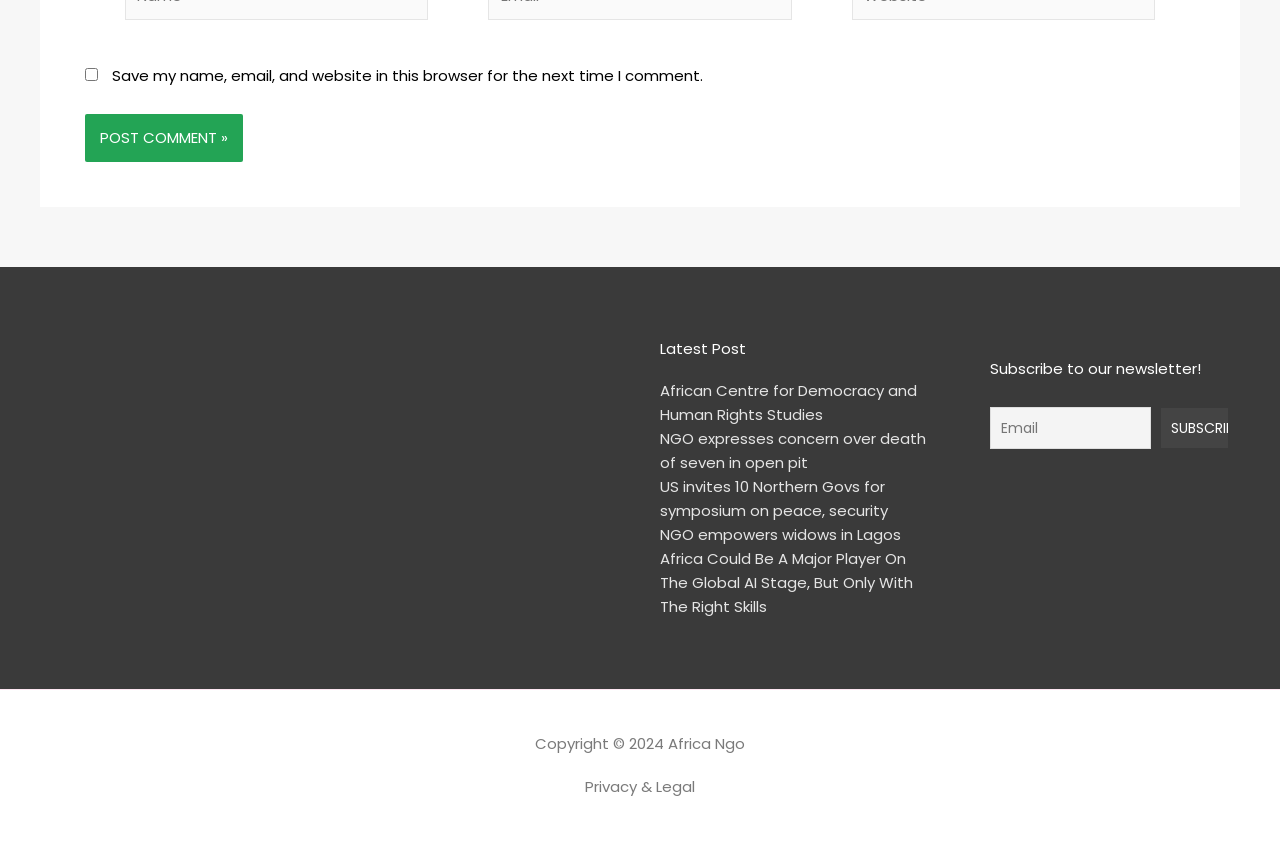Identify the bounding box coordinates for the UI element that matches this description: "name="submit" value="Post Comment »"".

[0.066, 0.135, 0.19, 0.192]